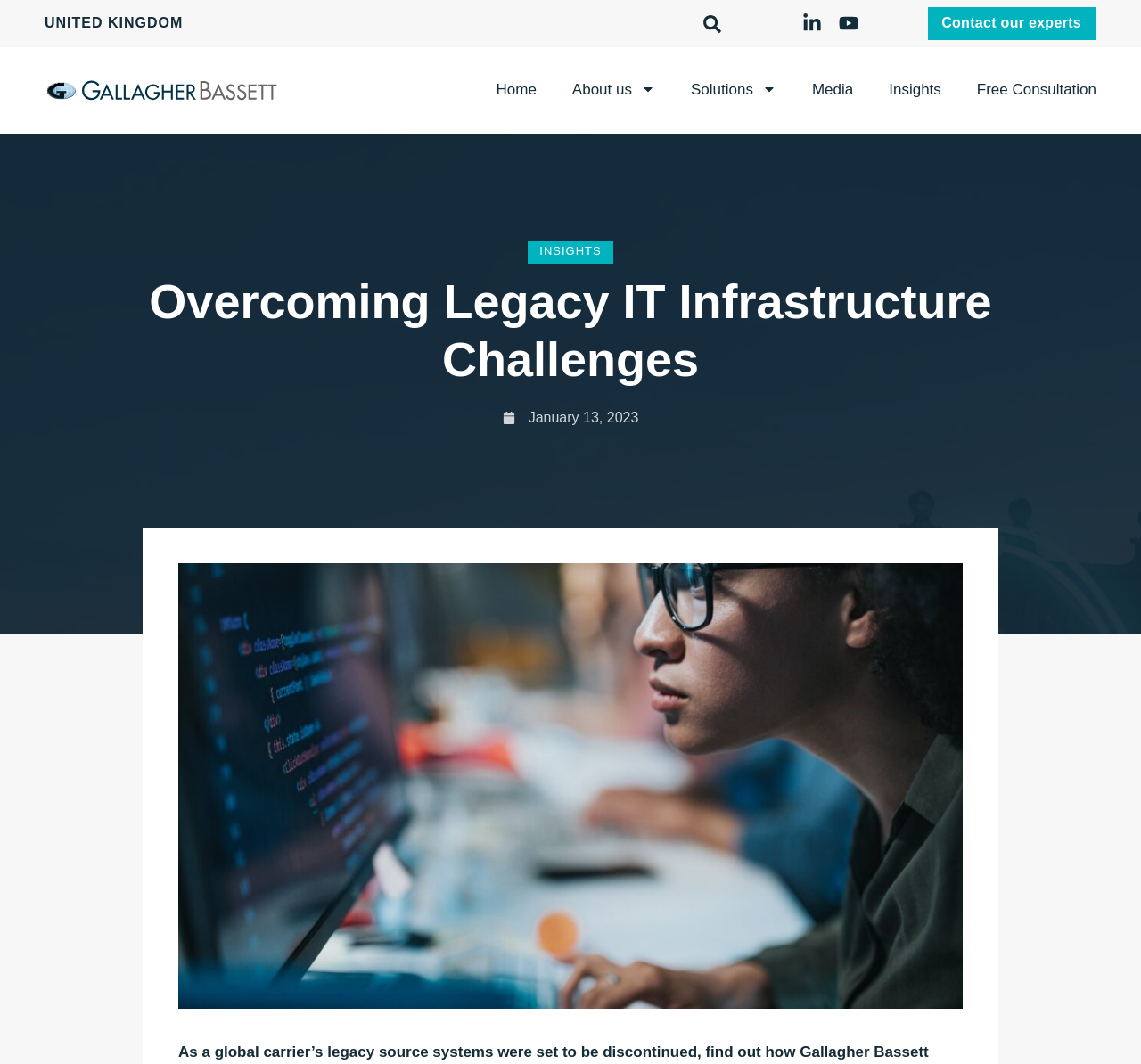Craft a detailed narrative of the webpage's structure and content.

The webpage appears to be an article or blog post from Gallagher Bassett, a global carrier. At the top of the page, there is a heading "UNITED KINGDOM" followed by a search bar with a "Search" button. To the right of the search bar, there are social media links to LinkedIn and YouTube, each accompanied by an image. 

Below the search bar, there is a navigation menu with links to "Home", "About us", "Solutions", "Media", "Insights", and "Free Consultation". The "About us" and "Solutions" links have dropdown menus, indicated by images. 

The main content of the page starts with a heading "Overcoming Legacy IT Infrastructure Challenges" followed by a subheading "INSIGHTS" and a date "January 13, 2023". The article appears to discuss how Gallagher Bassett helped a global carrier overcome legacy IT infrastructure challenges when their legacy source systems were set to be discontinued.